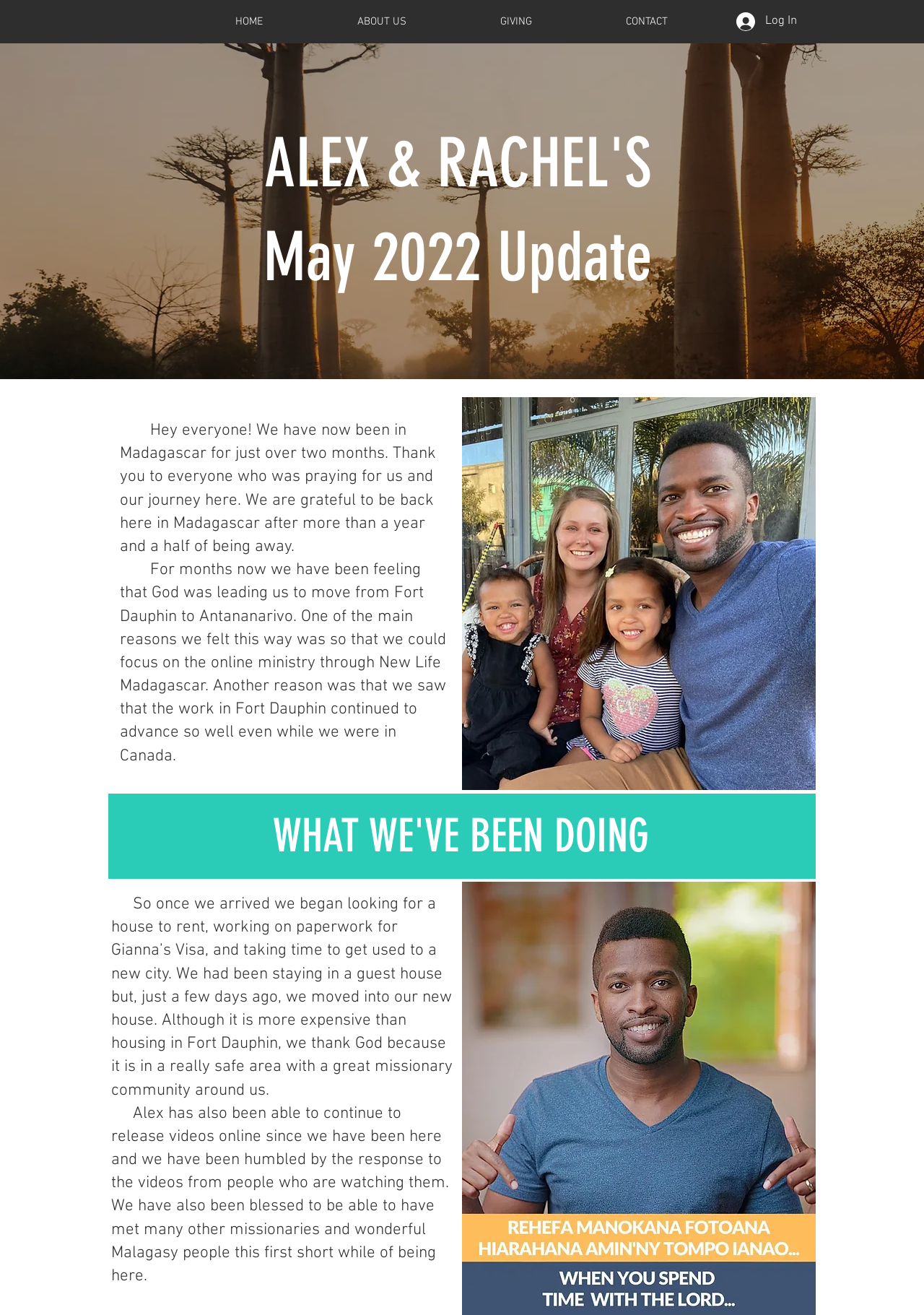What is the name of their daughter mentioned in the update?
Provide a detailed answer to the question using information from the image.

The answer can be found in the text that mentions 'working on paperwork for Gianna’s Visa', which implies that Gianna is their daughter.